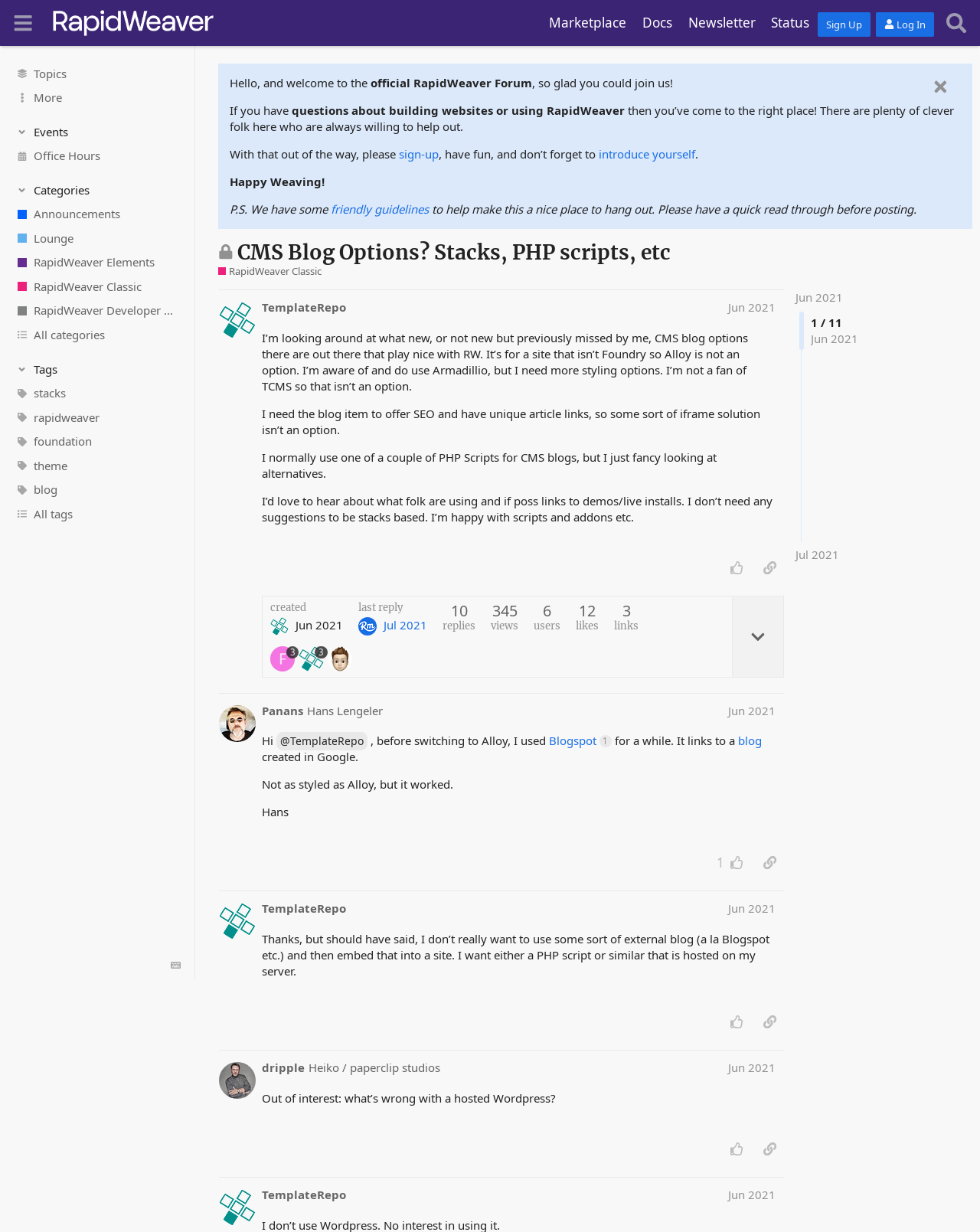Please find and report the bounding box coordinates of the element to click in order to perform the following action: "search for something". The coordinates should be expressed as four float numbers between 0 and 1, in the format [left, top, right, bottom].

None